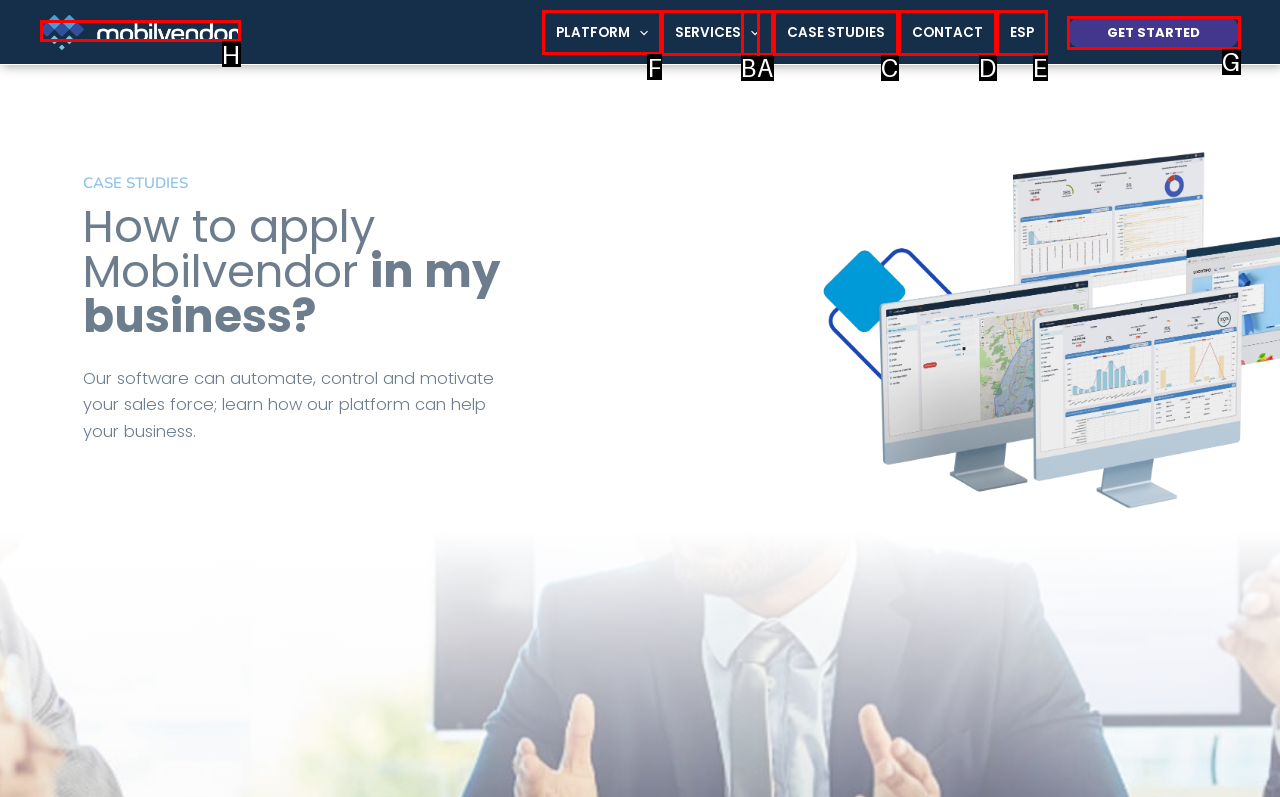Identify the correct option to click in order to complete this task: toggle PLATFORM menu
Answer with the letter of the chosen option directly.

F